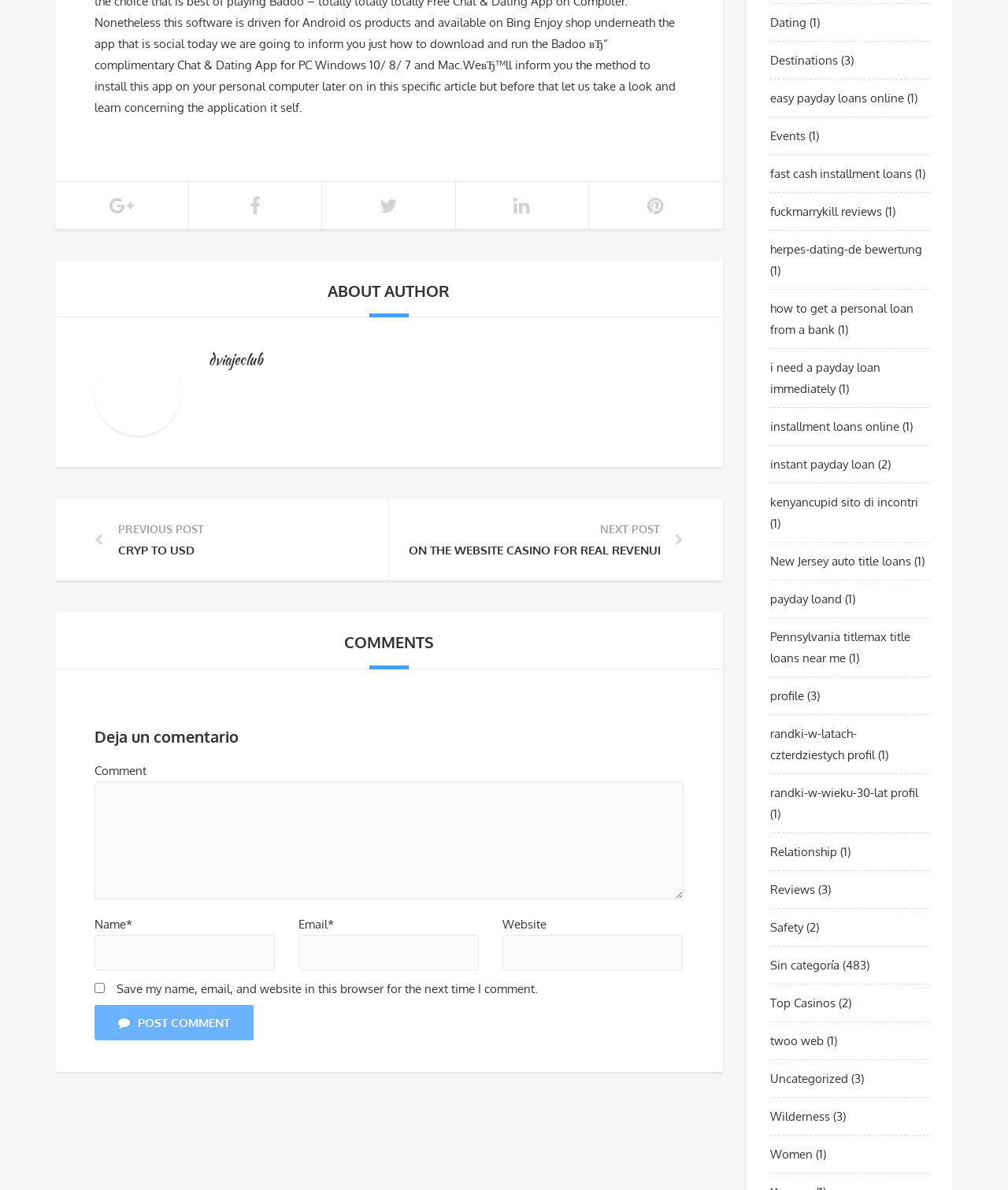Answer the question in a single word or phrase:
What is the purpose of the checkbox in the comment section?

Save comment information